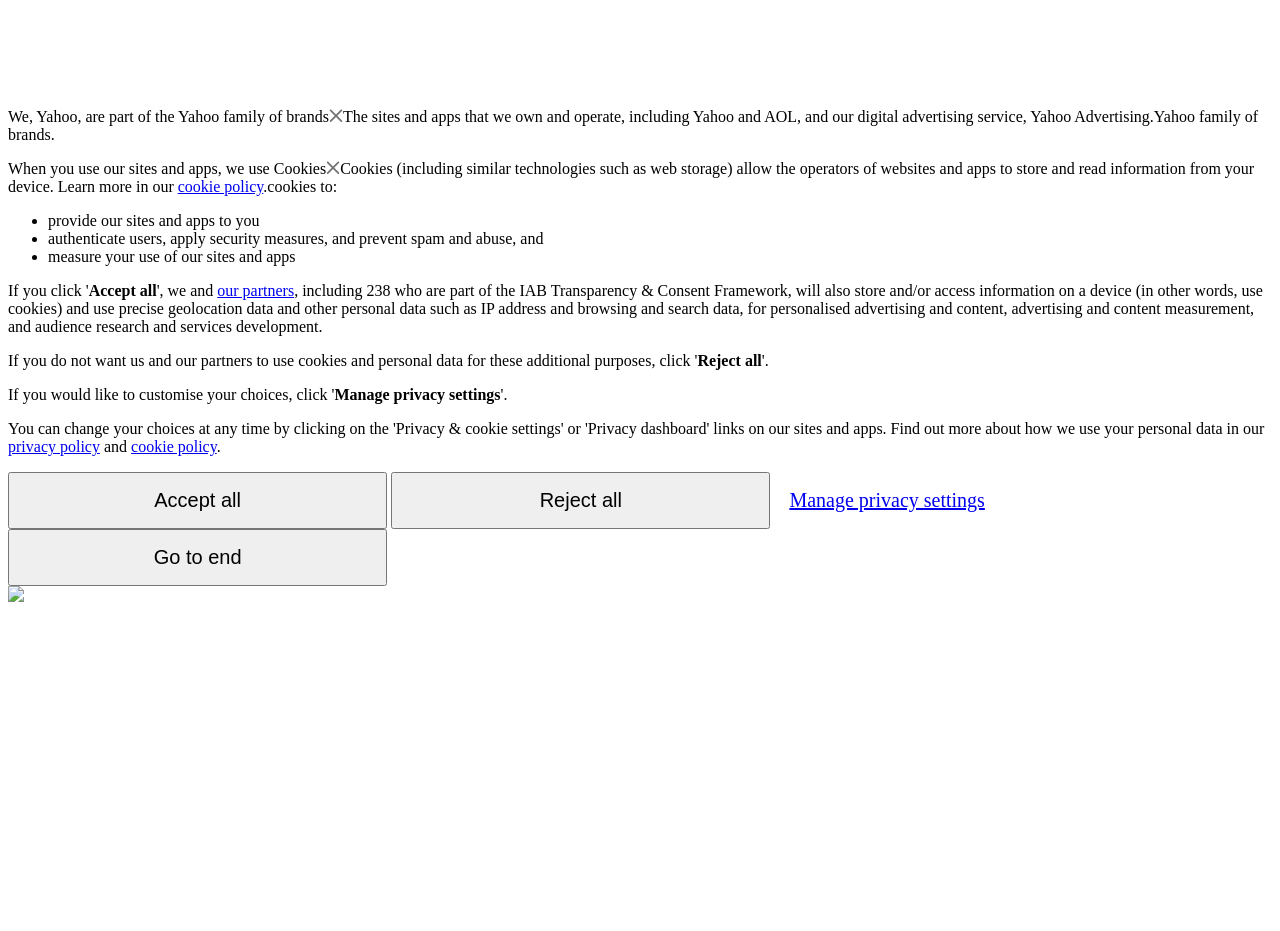Please identify the bounding box coordinates of where to click in order to follow the instruction: "Click the 'Manage privacy settings' button".

[0.261, 0.415, 0.391, 0.433]